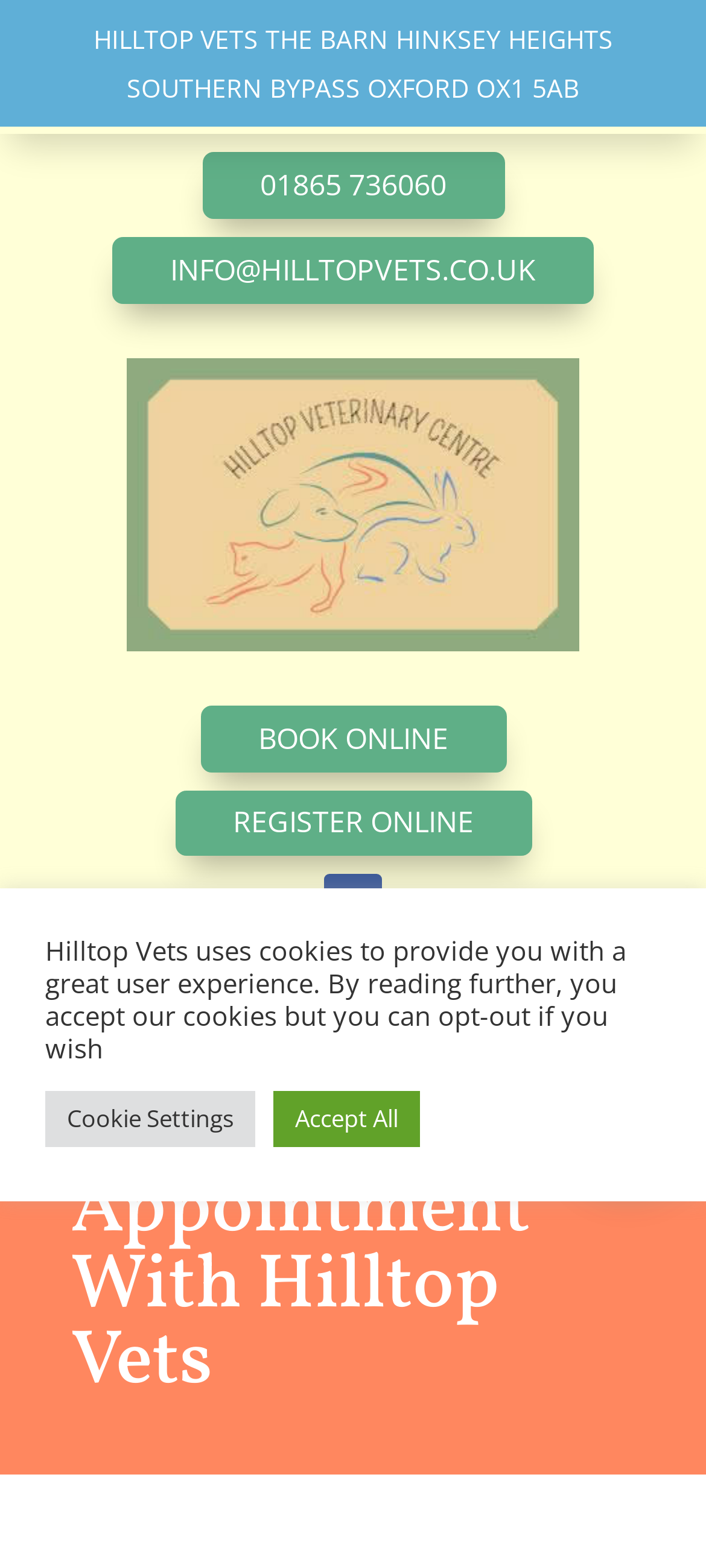Find and indicate the bounding box coordinates of the region you should select to follow the given instruction: "Book an appointment online".

[0.283, 0.45, 0.717, 0.492]